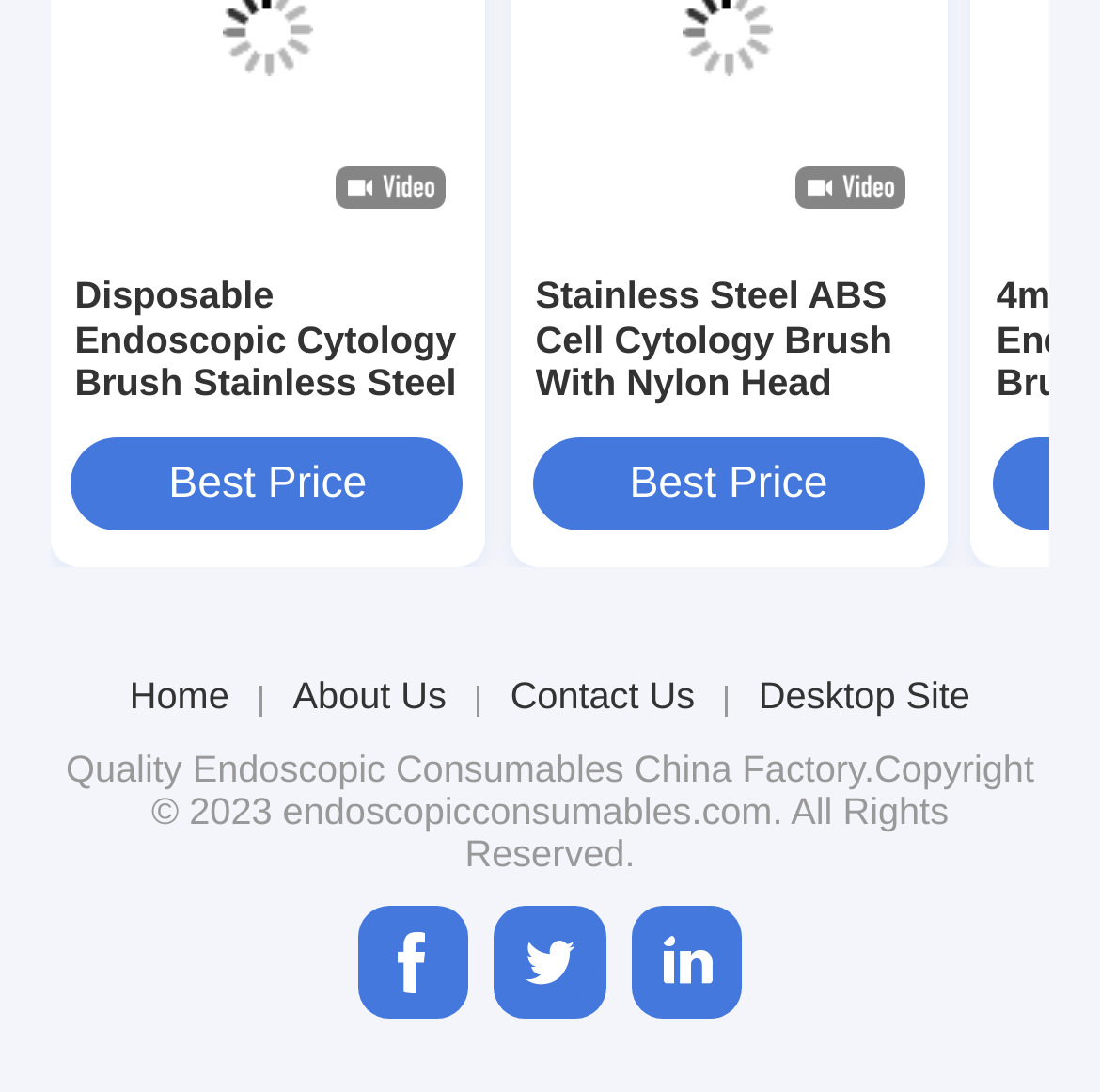Highlight the bounding box of the UI element that corresponds to this description: "companyInfo linkedin".

[0.574, 0.83, 0.675, 0.932]